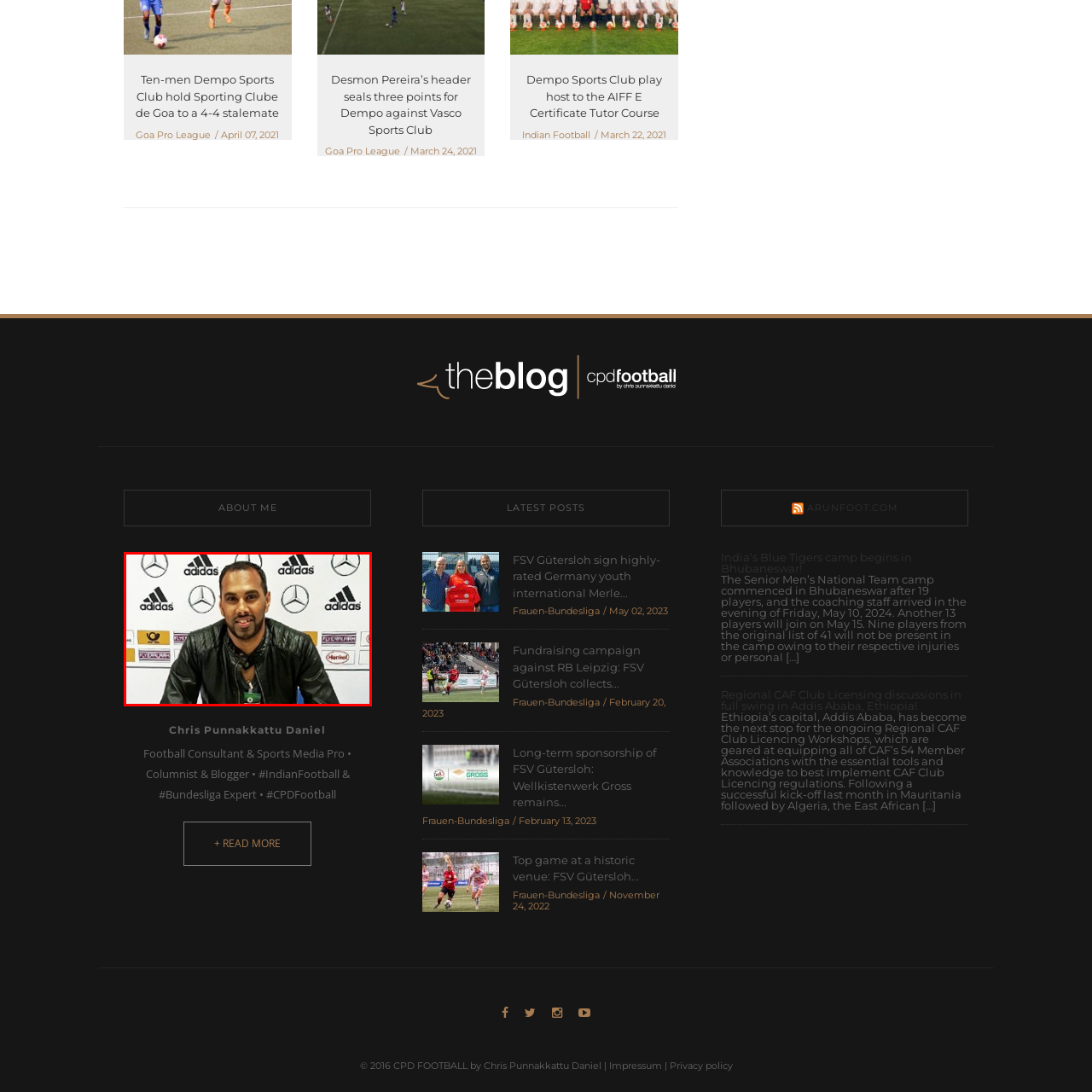What is Chris Punnakkattu Daniel wearing?  
Focus on the image bordered by the red line and provide a detailed answer that is thoroughly based on the image's contents.

In the image, Chris Punnakkattu Daniel is dressed in a stylish black leather jacket, which adds to his professional and approachable demeanor.